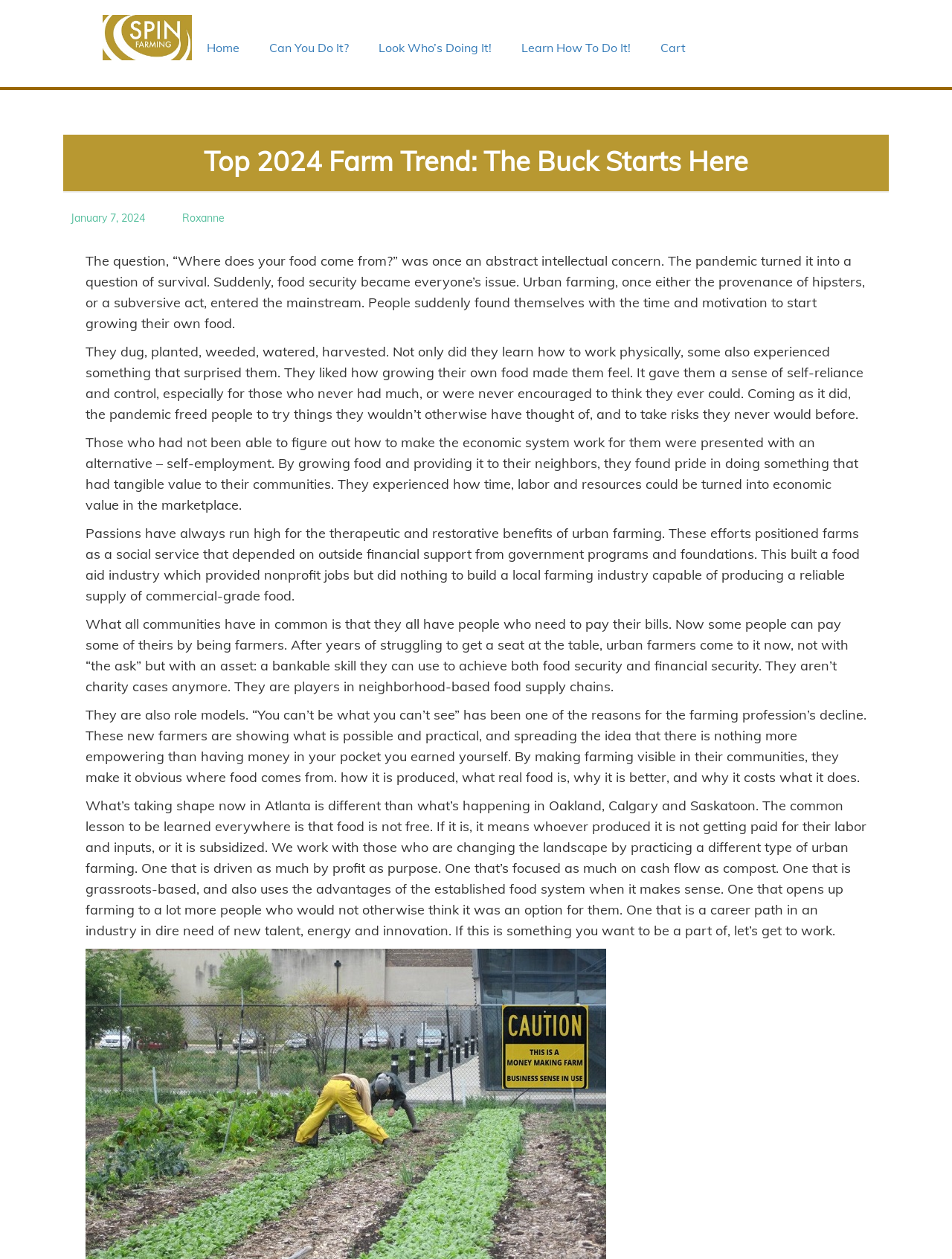Offer a meticulous description of the webpage's structure and content.

This webpage appears to be an article or blog post about urban farming and its impact on food security. At the top of the page, there is a prominent header with the title "Top 2024 Farm Trend: The Buck Starts Here - Grow food. Make money" accompanied by an image with the same text. Below this header, there are five navigation links: "Home", "Can You Do It?", "Look Who’s Doing It!", "Learn How To Do It!", and "Cart".

The main content of the page is divided into six paragraphs of text, which discuss the shift in people's attitudes towards food security during the pandemic, the rise of urban farming, and its benefits, including self-reliance, control, and economic value. The text also touches on the therapeutic and restorative benefits of urban farming and how it can provide a reliable supply of commercial-grade food.

The paragraphs are arranged in a vertical column, with each paragraph positioned below the previous one. There are no images or other UI elements within the text, except for a link to a specific date "January 7, 2024" and a link to an author's name "Roxanne". The text is the main focus of the page, and it appears to be a thought-provoking and informative article about the importance of urban farming.